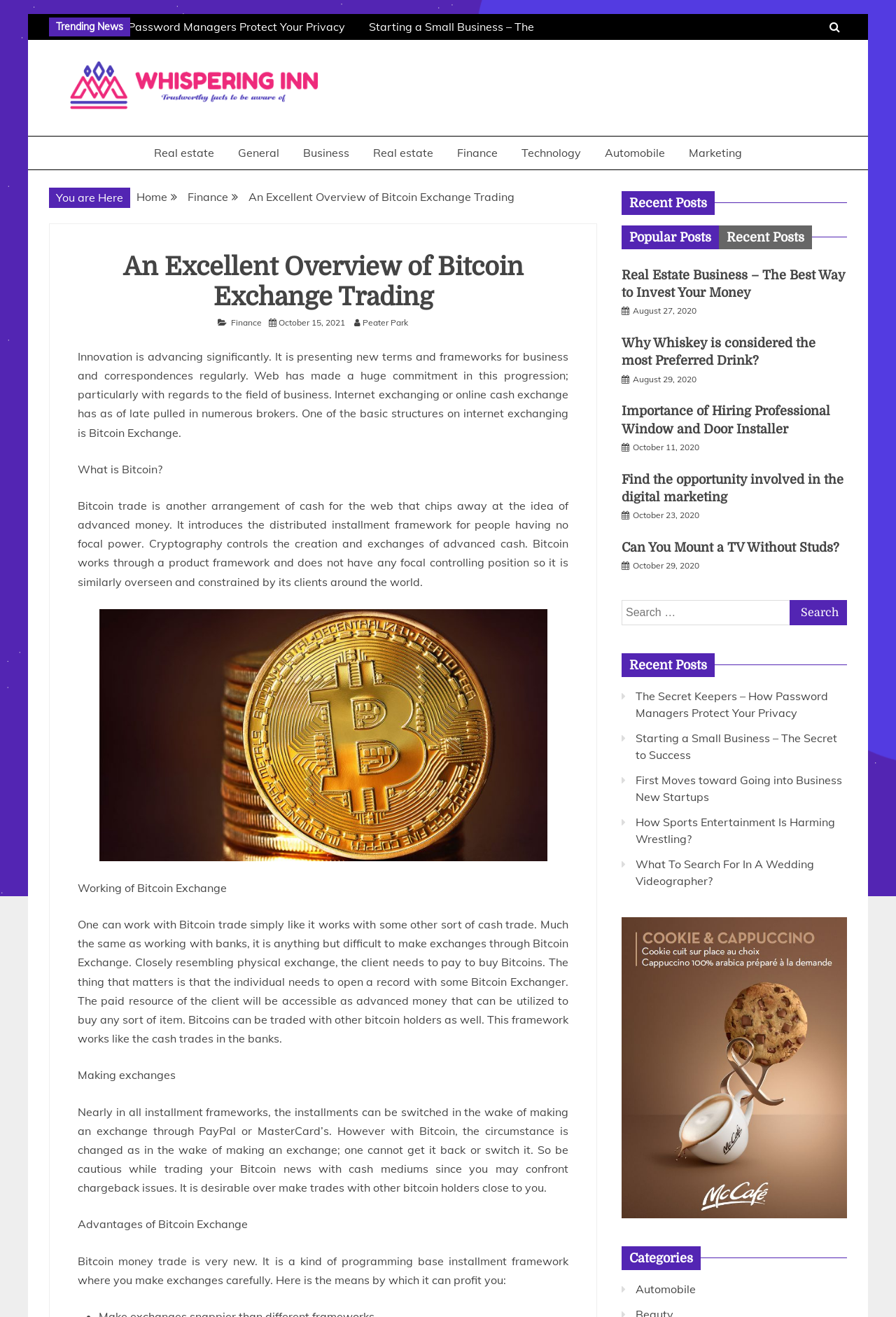Given the element description Whispering Inn, predict the bounding box coordinates for the UI element in the webpage screenshot. The format should be (top-left x, top-left y, bottom-right x, bottom-right y), and the values should be between 0 and 1.

[0.078, 0.087, 0.291, 0.11]